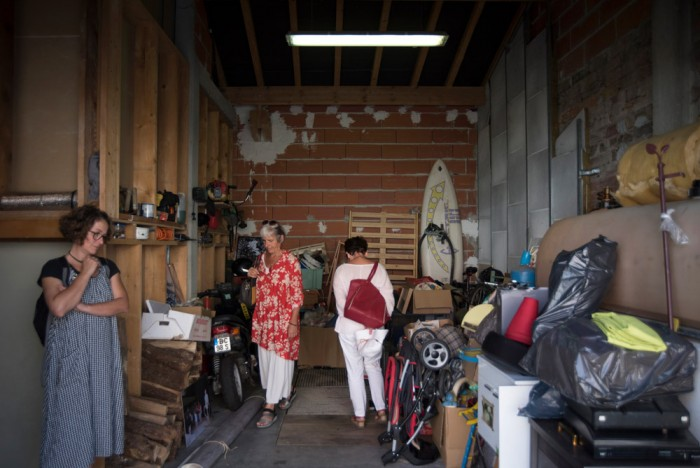Thoroughly describe the content and context of the image.

The image captures a candid moment inside a cluttered garage, which has been transformed into a creative exhibition space as part of the "Des artistes chez l’habitant" festival. Two women are engaged in conversation amidst a backdrop of assorted items, including bicycles, surfboards, and various containers, highlighting the eclectic nature of the space. 

One woman, dressed in a flowing red patterned top, examines something while standing near a stack of wooden pallets, embodying a sense of curiosity and engagement with her surroundings. The other woman, wearing a black and white checked dress, appears pensive as she leans against the wall, absorbed in thought. The rustic interior, characterized by exposed brick and wooden beams, adds to the overall artistic ambiance of the exhibition, showcasing how ordinary spaces can be repurposed to host cultural events. This setting not only invites artistic expression but also emphasizes community interaction and the discovery of creativity in everyday environments.